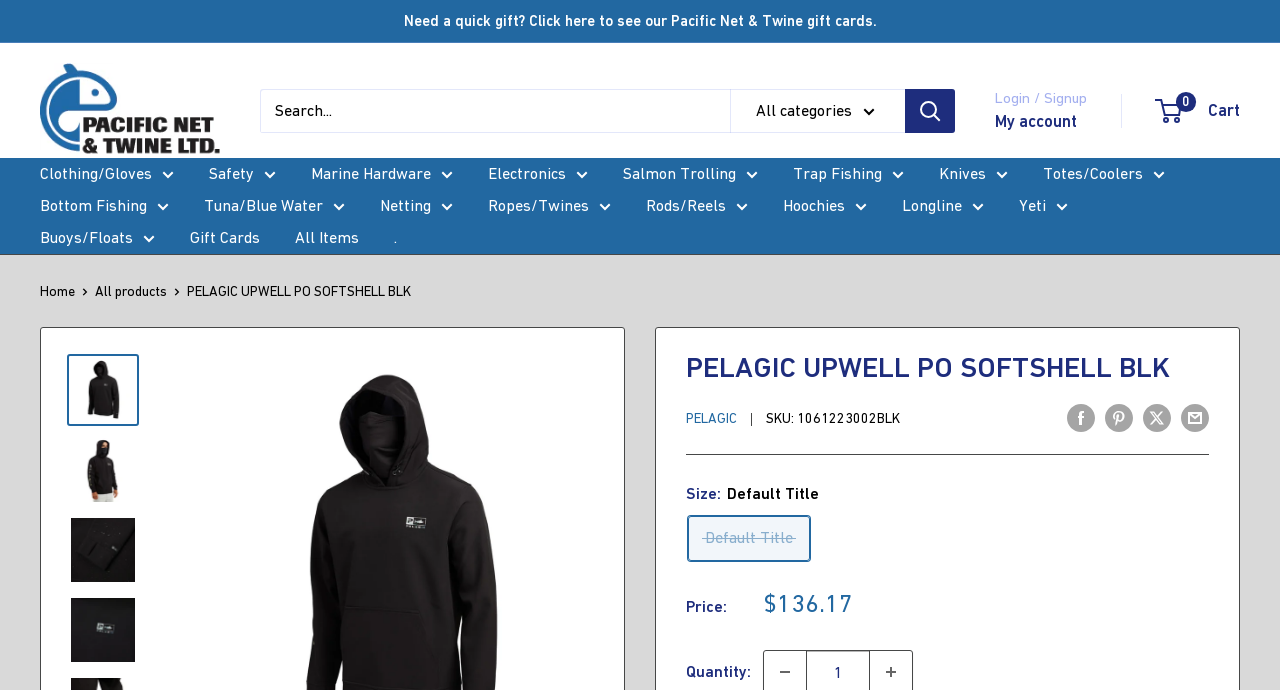Respond to the question below with a single word or phrase:
How many social media sharing options are available?

4